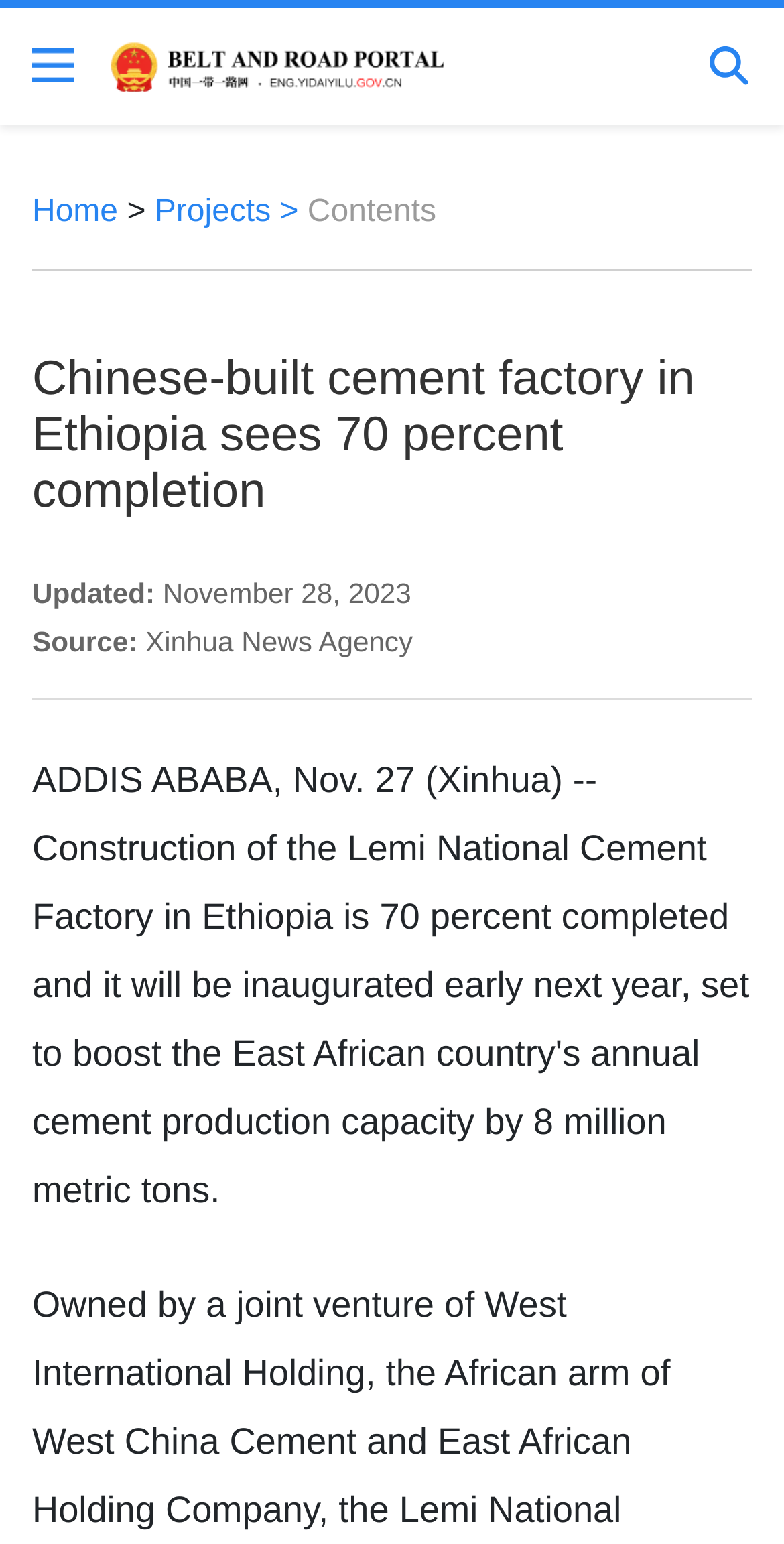Identify the bounding box coordinates for the UI element described as: "Home".

[0.041, 0.126, 0.15, 0.149]